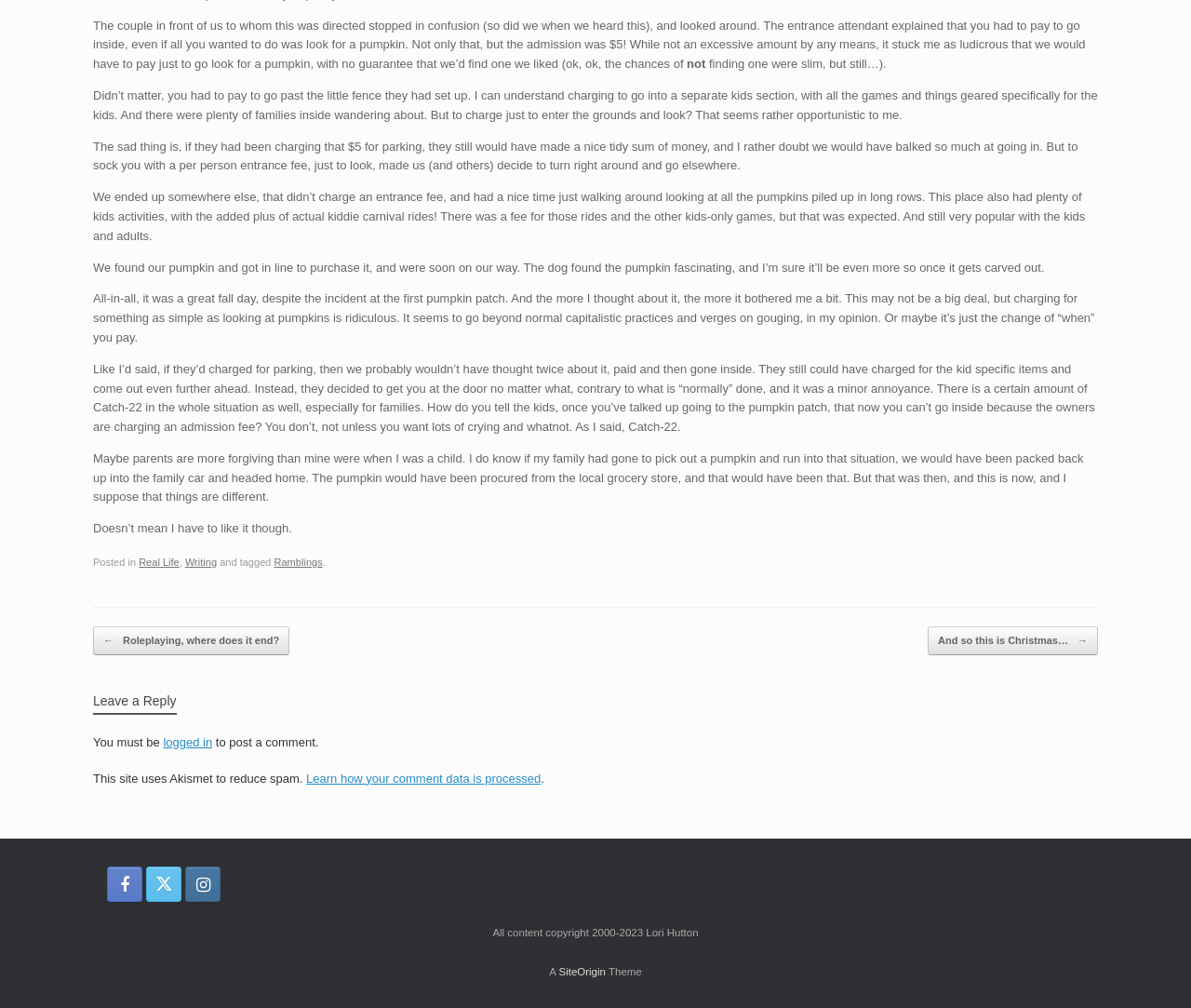Bounding box coordinates are specified in the format (top-left x, top-left y, bottom-right x, bottom-right y). All values are floating point numbers bounded between 0 and 1. Please provide the bounding box coordinate of the region this sentence describes: title="Coeur de Feu X (Twitter)"

[0.123, 0.859, 0.152, 0.894]